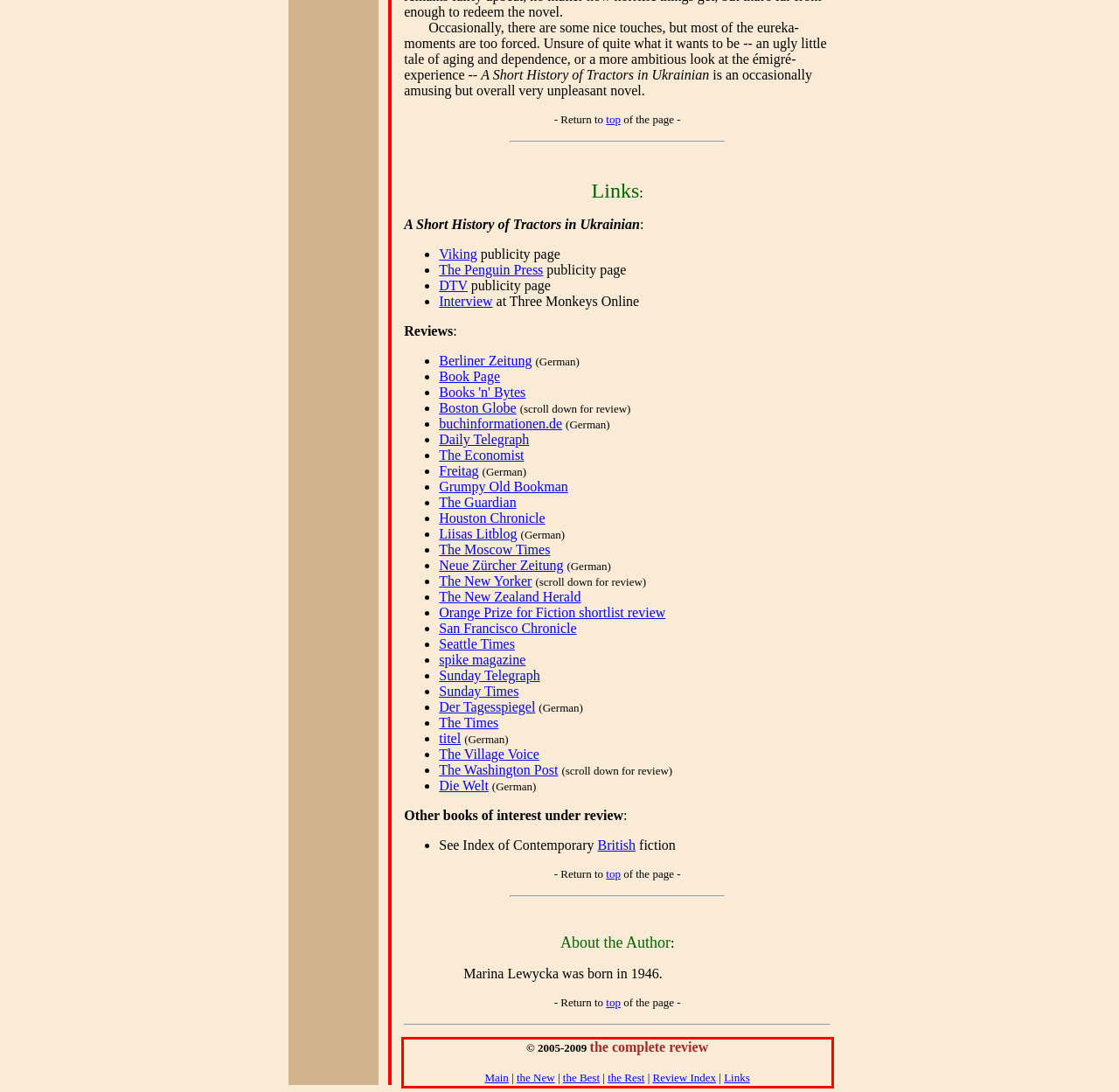Given a screenshot of a webpage, identify the red bounding box and perform OCR to recognize the text within that box.

© 2005-2009 the complete review Main | the New | the Best | the Rest | Review Index | Links